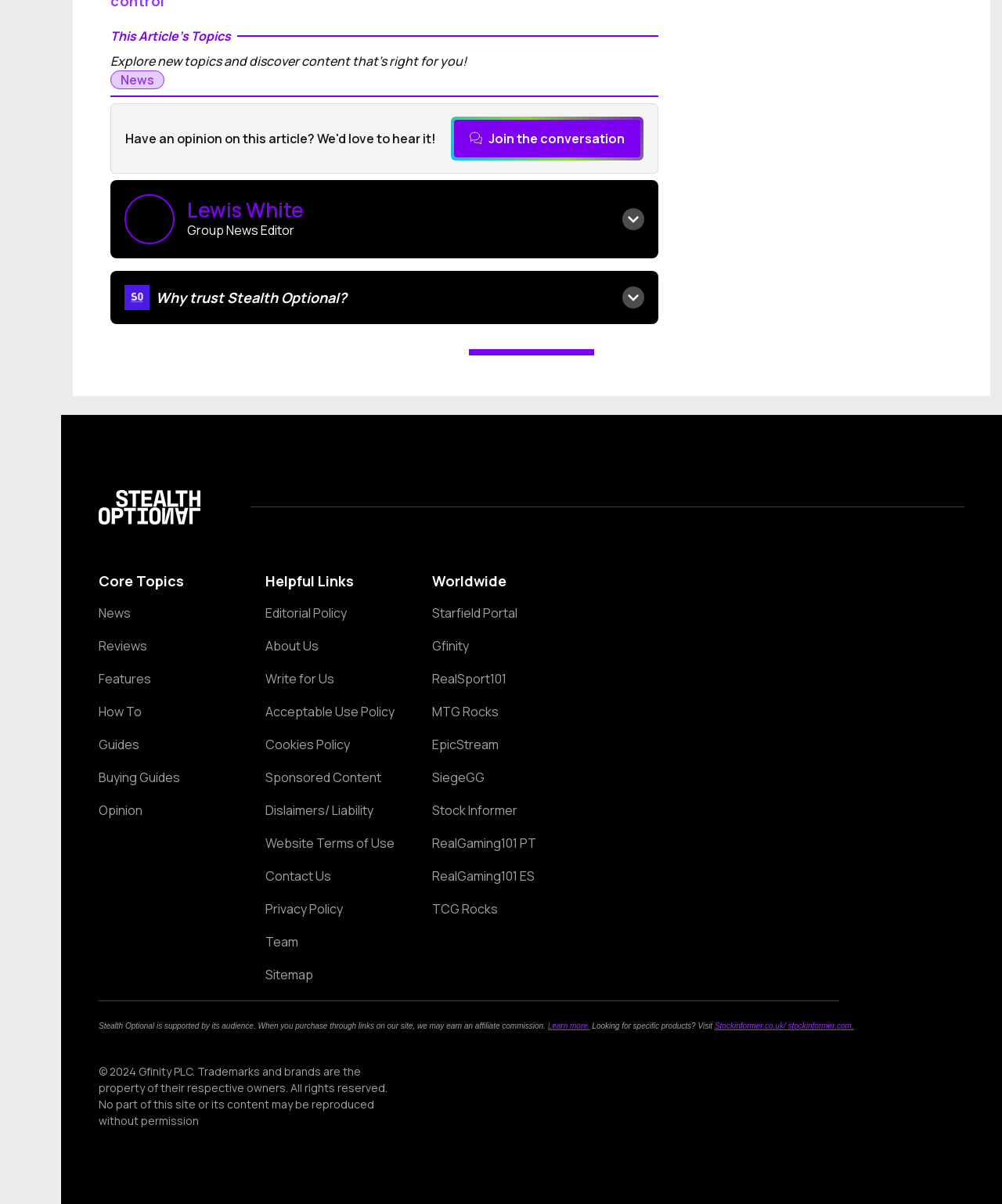What is the name of the author?
Using the image, respond with a single word or phrase.

Lewis White